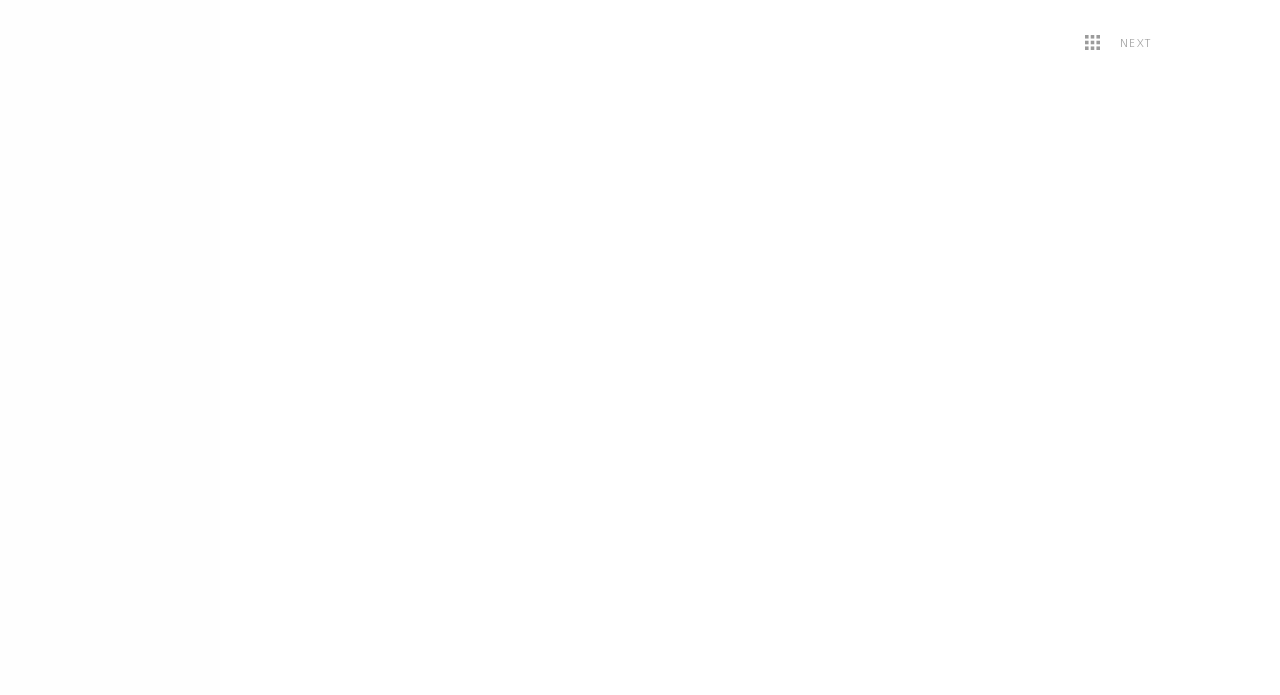Given the description Cookie Policy, predict the bounding box coordinates of the UI element. Ensure the coordinates are in the format (top-left x, top-left y, bottom-right x, bottom-right y) and all values are between 0 and 1.

[0.548, 0.72, 0.608, 0.743]